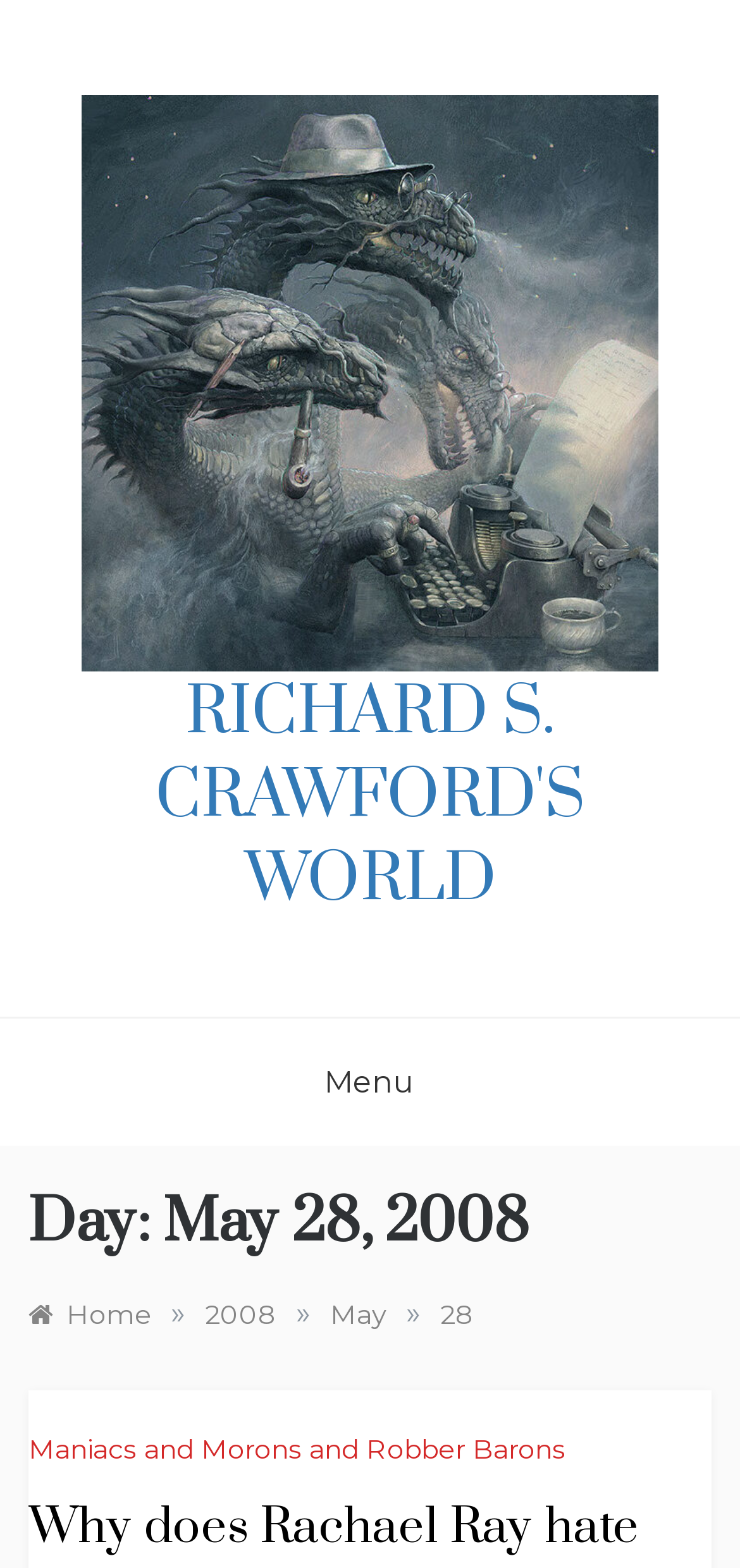Locate the bounding box coordinates of the element that should be clicked to execute the following instruction: "go to Richard S. Crawford's World".

[0.11, 0.231, 0.89, 0.254]